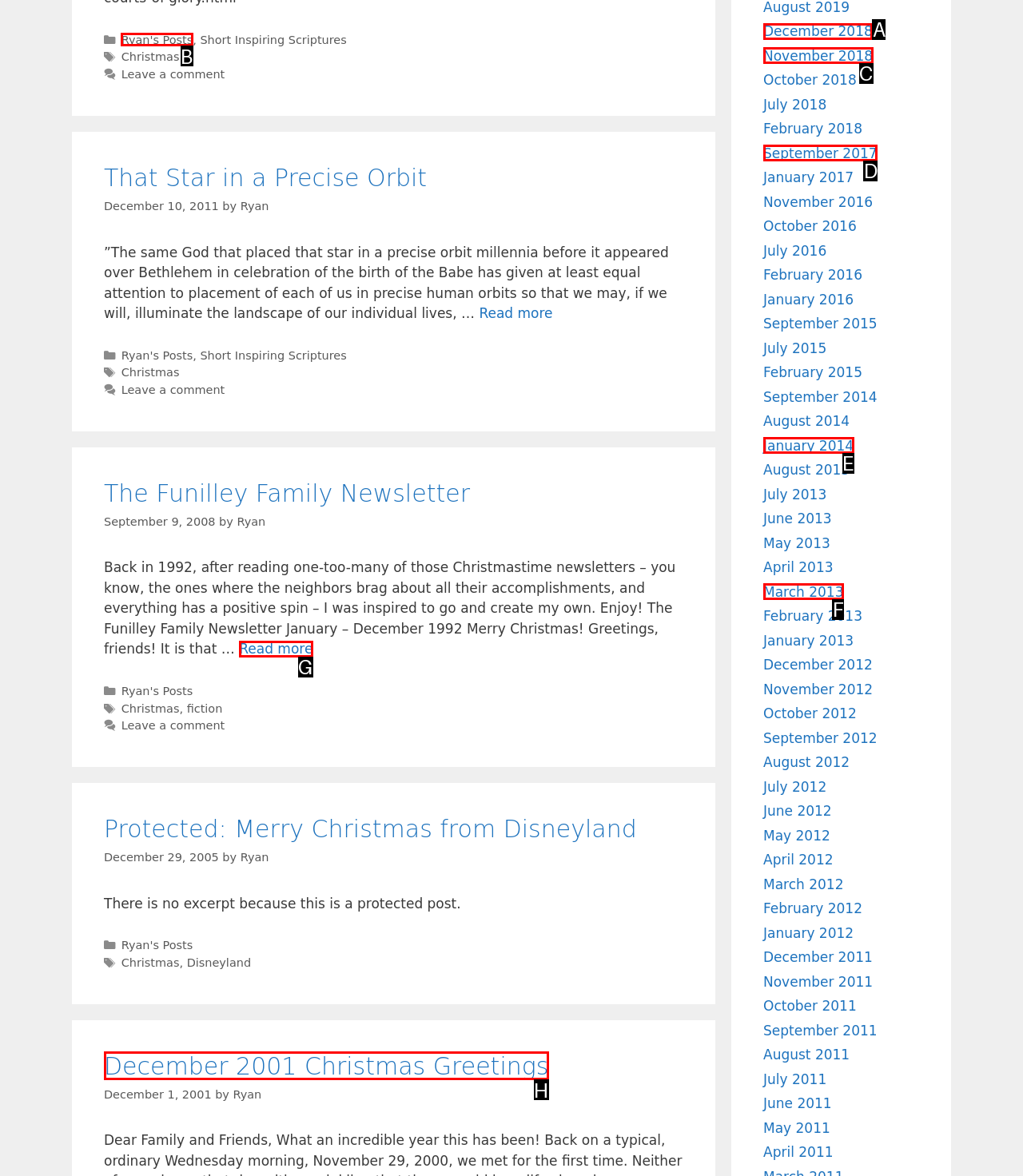Identify the HTML element that matches the description: December 2001 Christmas Greetings. Provide the letter of the correct option from the choices.

H